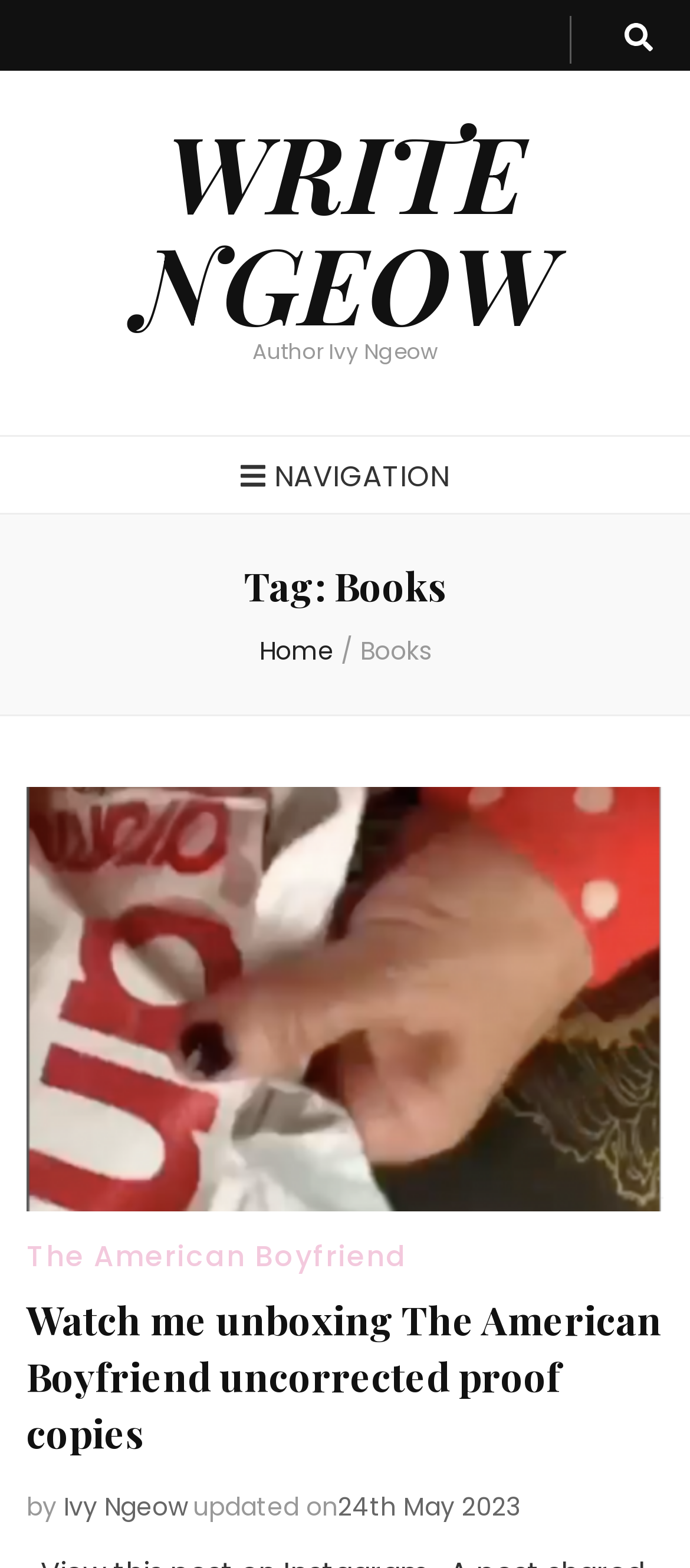What is the category of the current page?
Using the image, give a concise answer in the form of a single word or short phrase.

Books